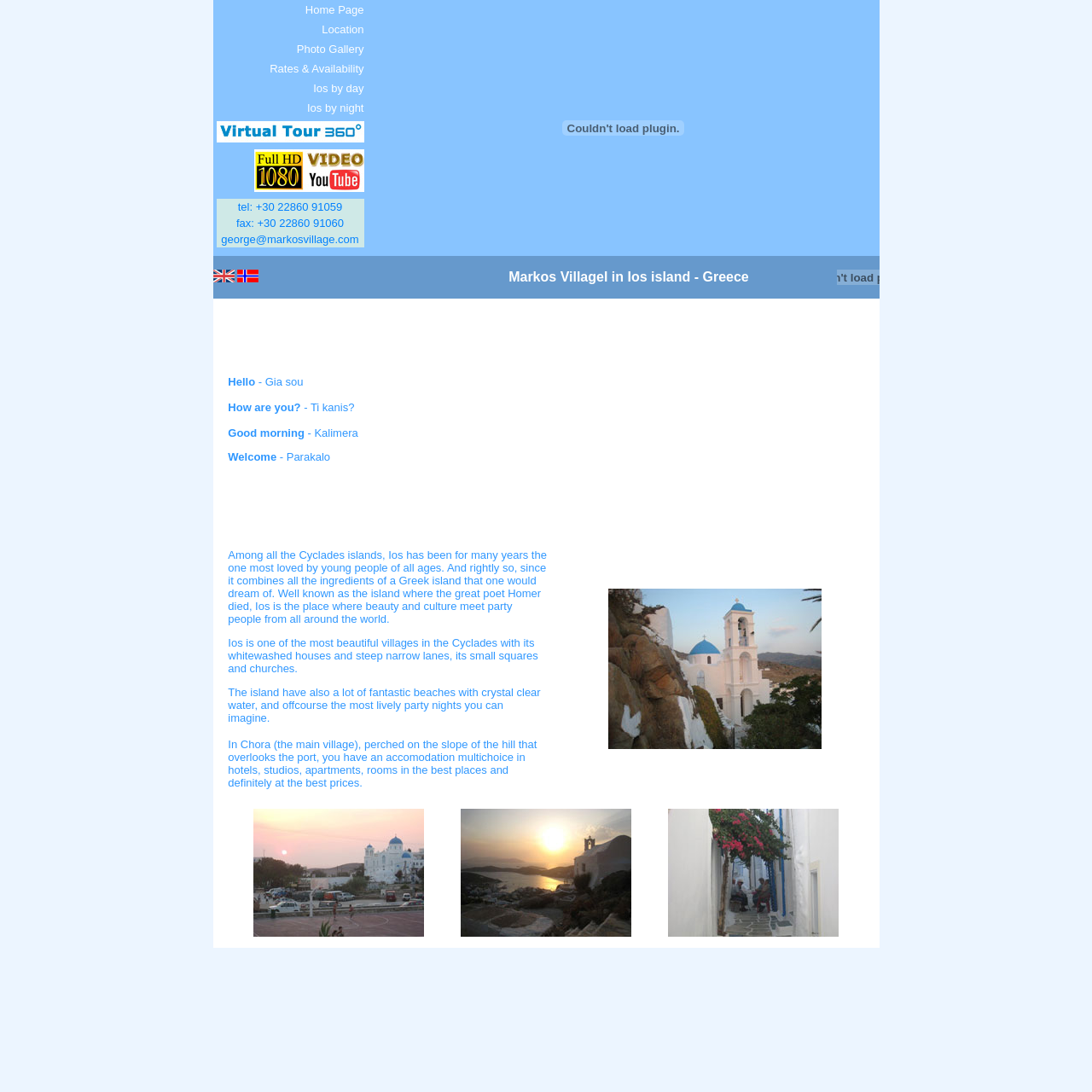Where is the hotel located?
Using the image, elaborate on the answer with as much detail as possible.

The location of the hotel can be inferred from the text 'Markos Villagel in Ios island - Greece' and also from the description of the island in the webpage content.